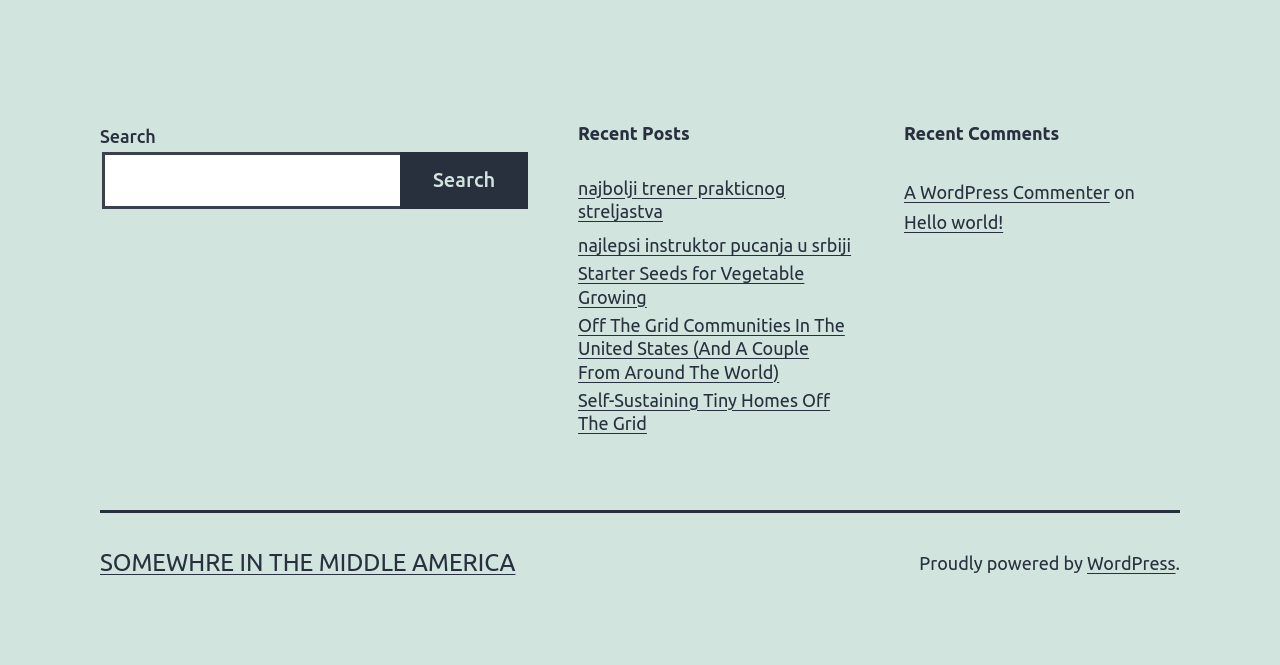Show the bounding box coordinates of the element that should be clicked to complete the task: "Read recent post about najbolji trener prakticnog streljastva".

[0.452, 0.265, 0.667, 0.336]